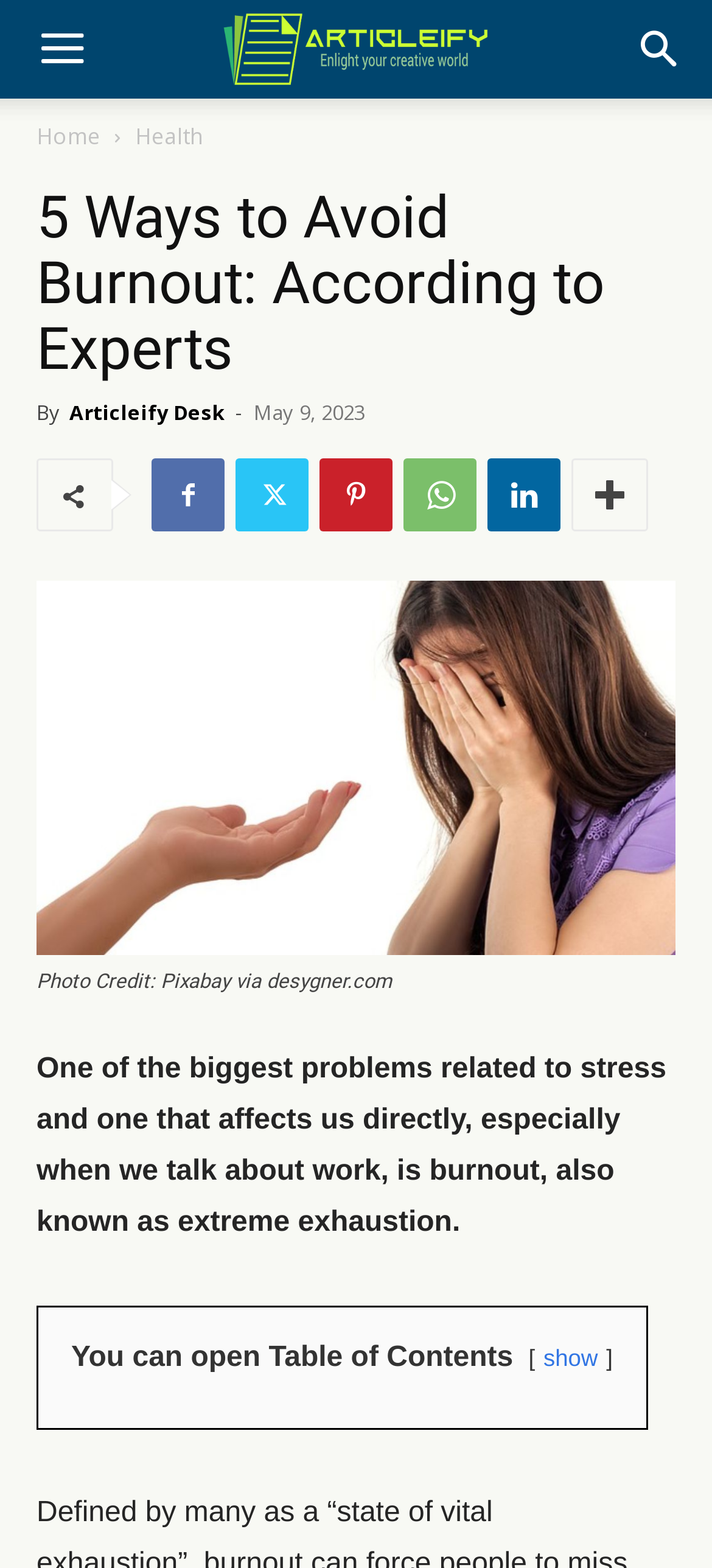What is burnout also known as?
Please answer using one word or phrase, based on the screenshot.

Extreme exhaustion